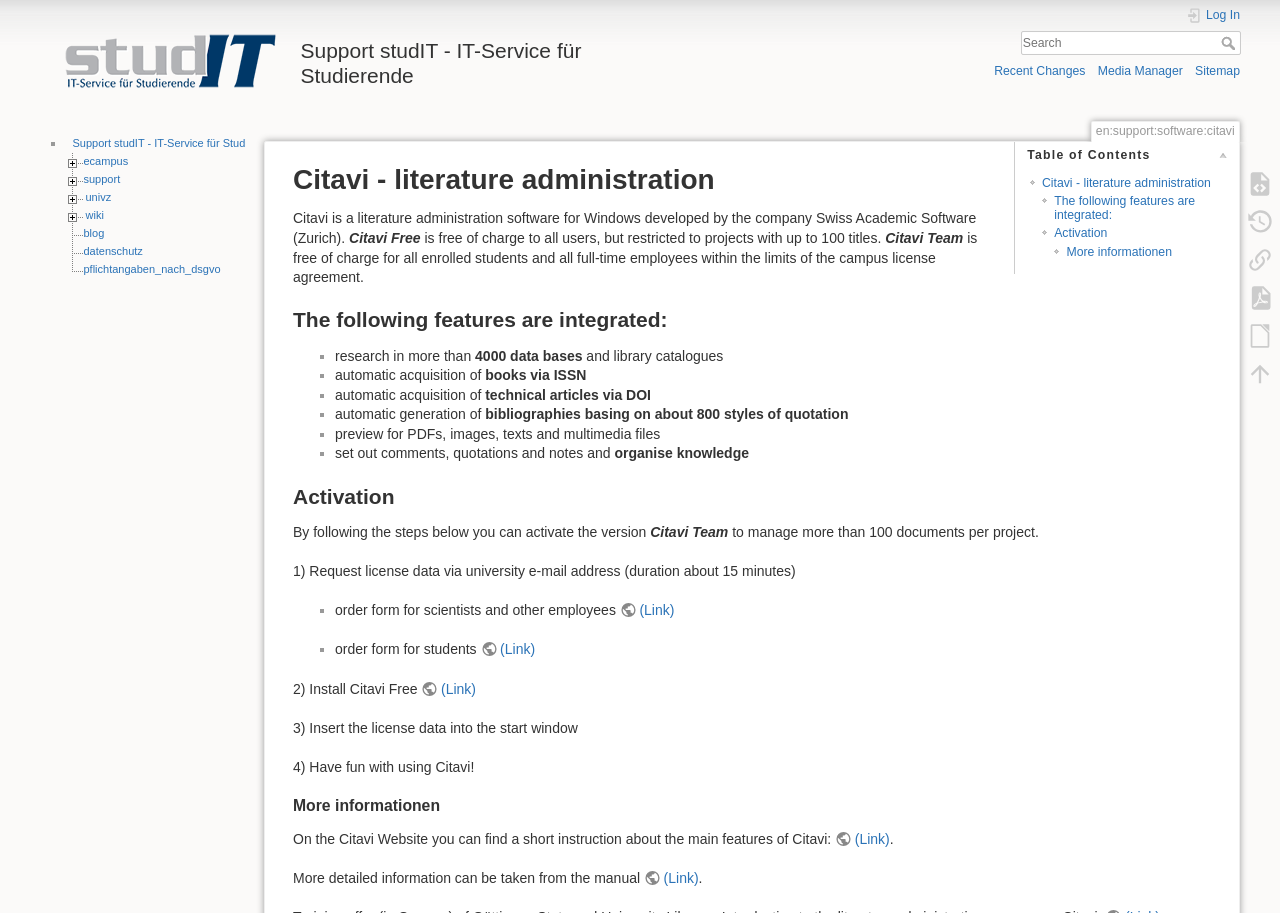What is the limitation of Citavi Free?
Please describe in detail the information shown in the image to answer the question.

Citavi Free is free of charge to all users, but restricted to projects with up to 100 titles, as stated in the webpage content.